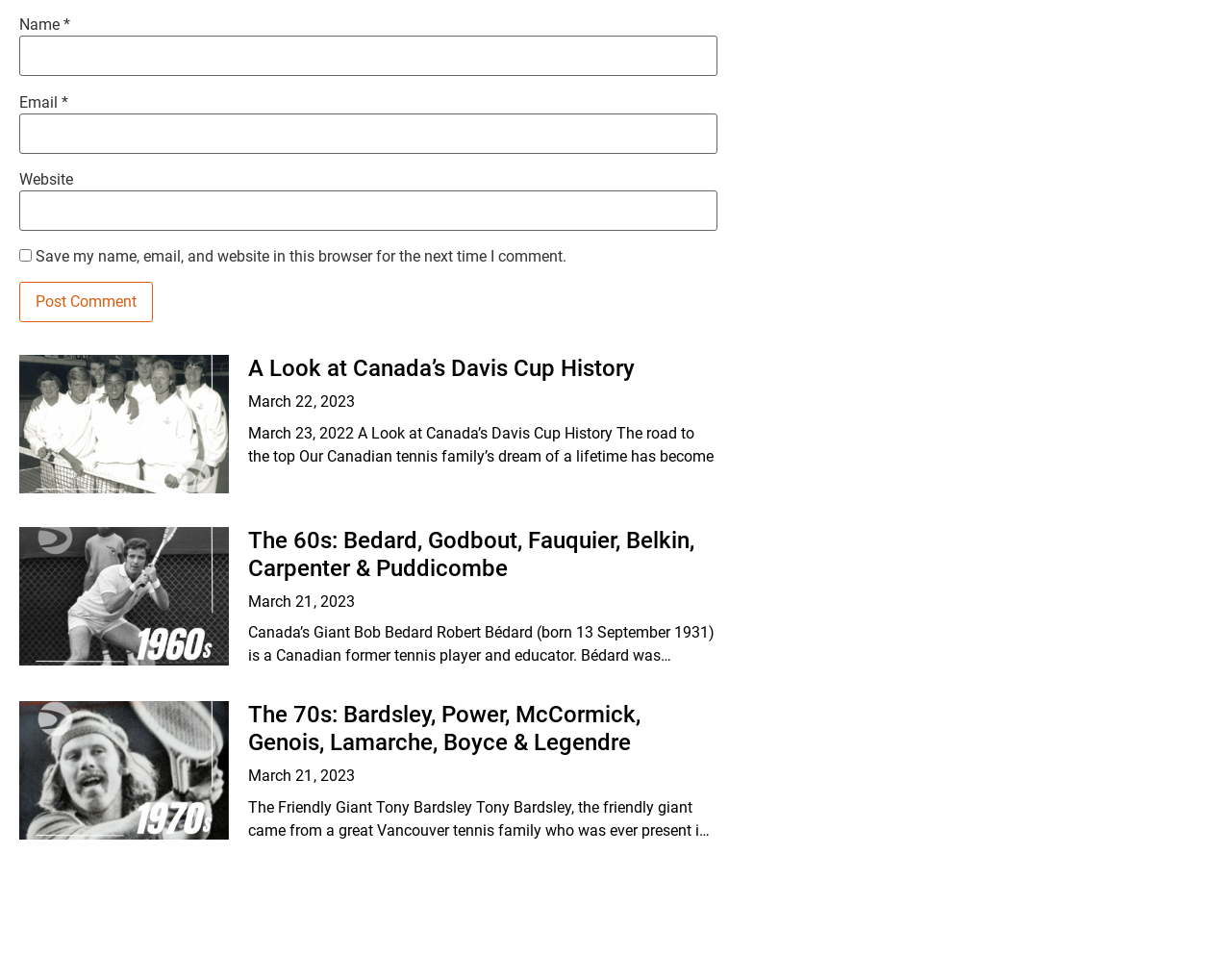Identify the bounding box coordinates of the clickable region required to complete the instruction: "Check refund policy". The coordinates should be given as four float numbers within the range of 0 and 1, i.e., [left, top, right, bottom].

None